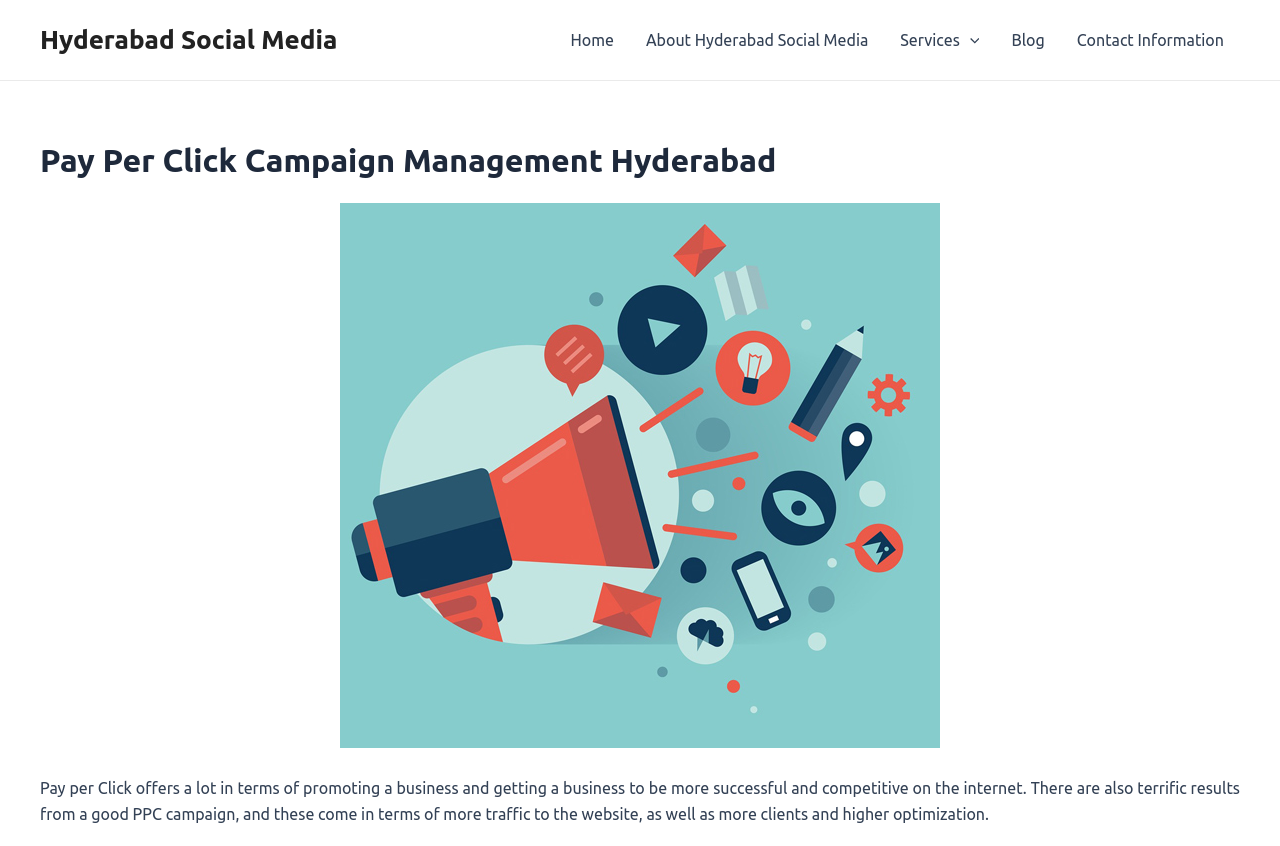By analyzing the image, answer the following question with a detailed response: What is the type of image on the webpage?

I looked at the image element on the webpage and found that it has a description 'Pay Per Click Campaign Management Hyderabad' which indicates that the type of image is related to Pay Per Click Campaign Management.